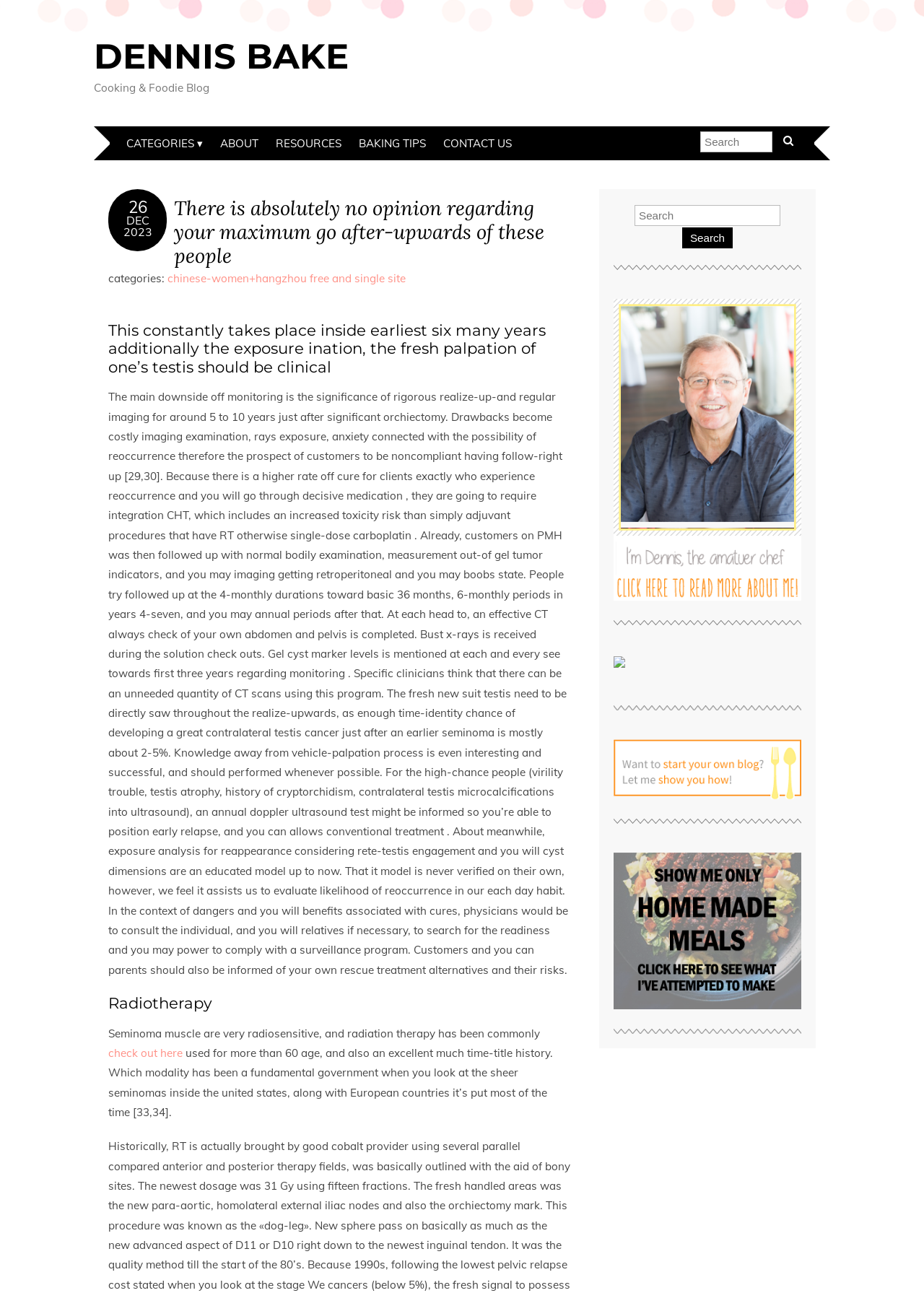How many images are there on the page?
Please provide a single word or phrase in response based on the screenshot.

5